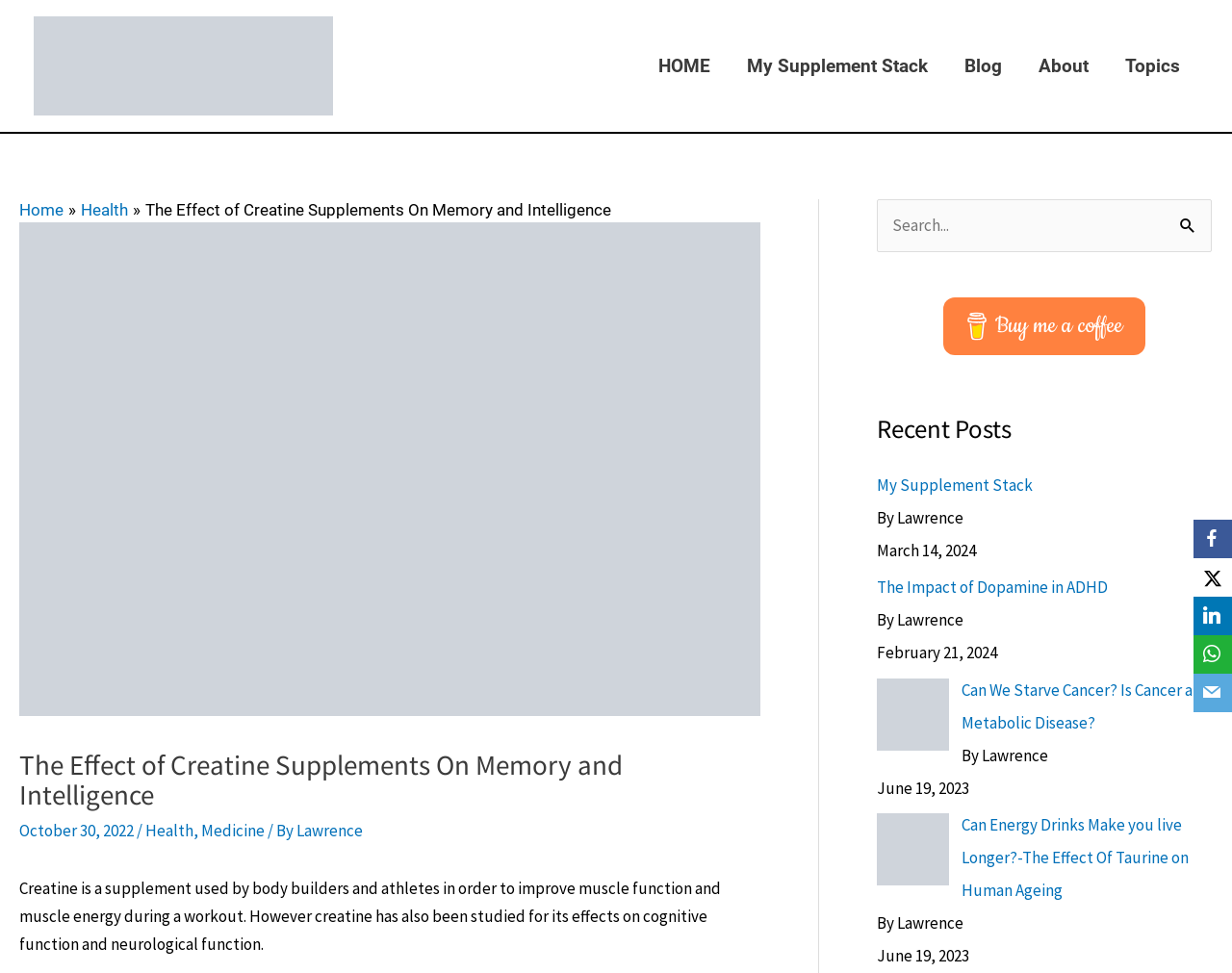Identify and generate the primary title of the webpage.

The Effect of Creatine Supplements On Memory and Intelligence